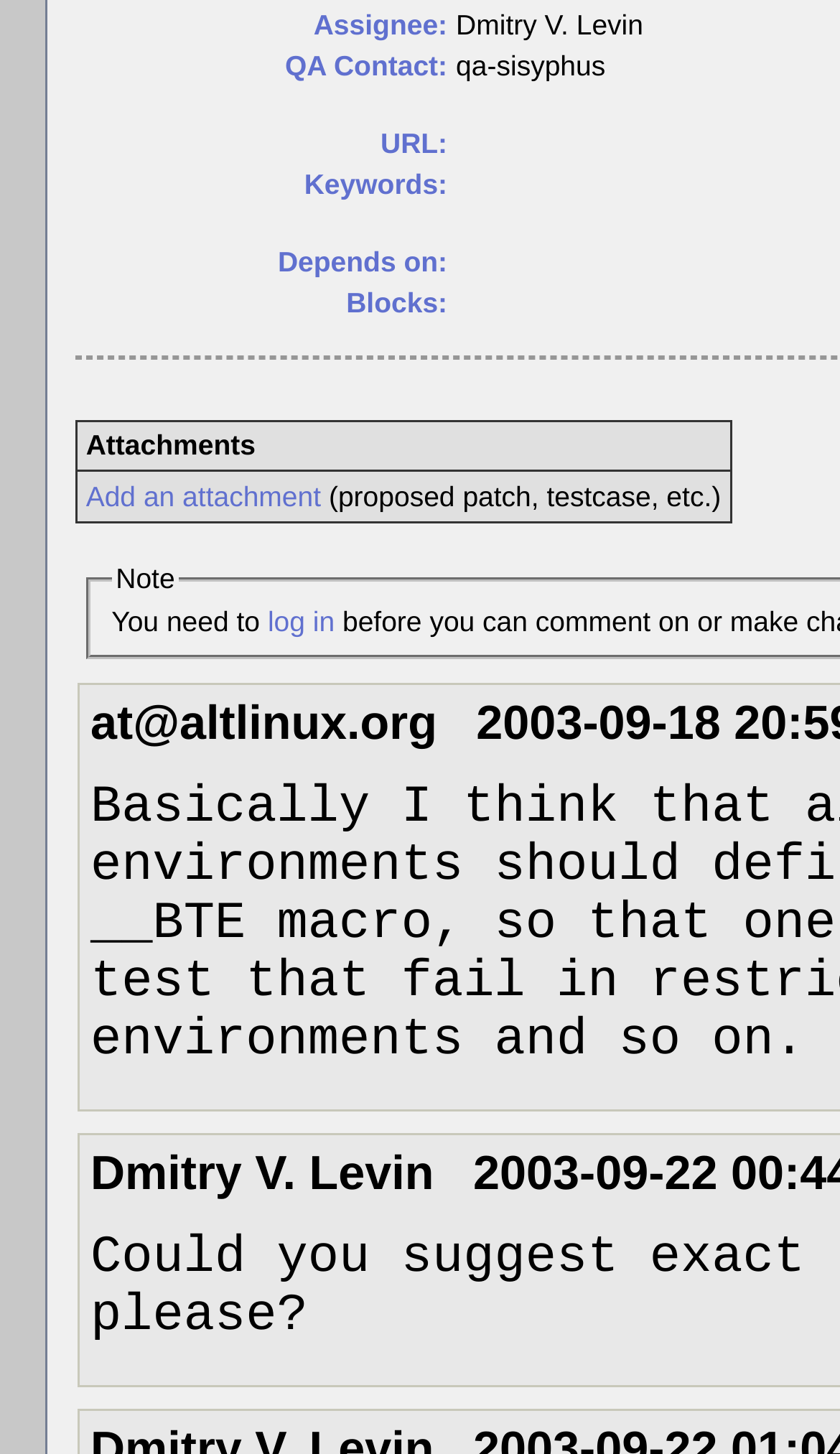Find the bounding box of the UI element described as: "Assignee:". The bounding box coordinates should be given as four float values between 0 and 1, i.e., [left, top, right, bottom].

[0.373, 0.006, 0.533, 0.028]